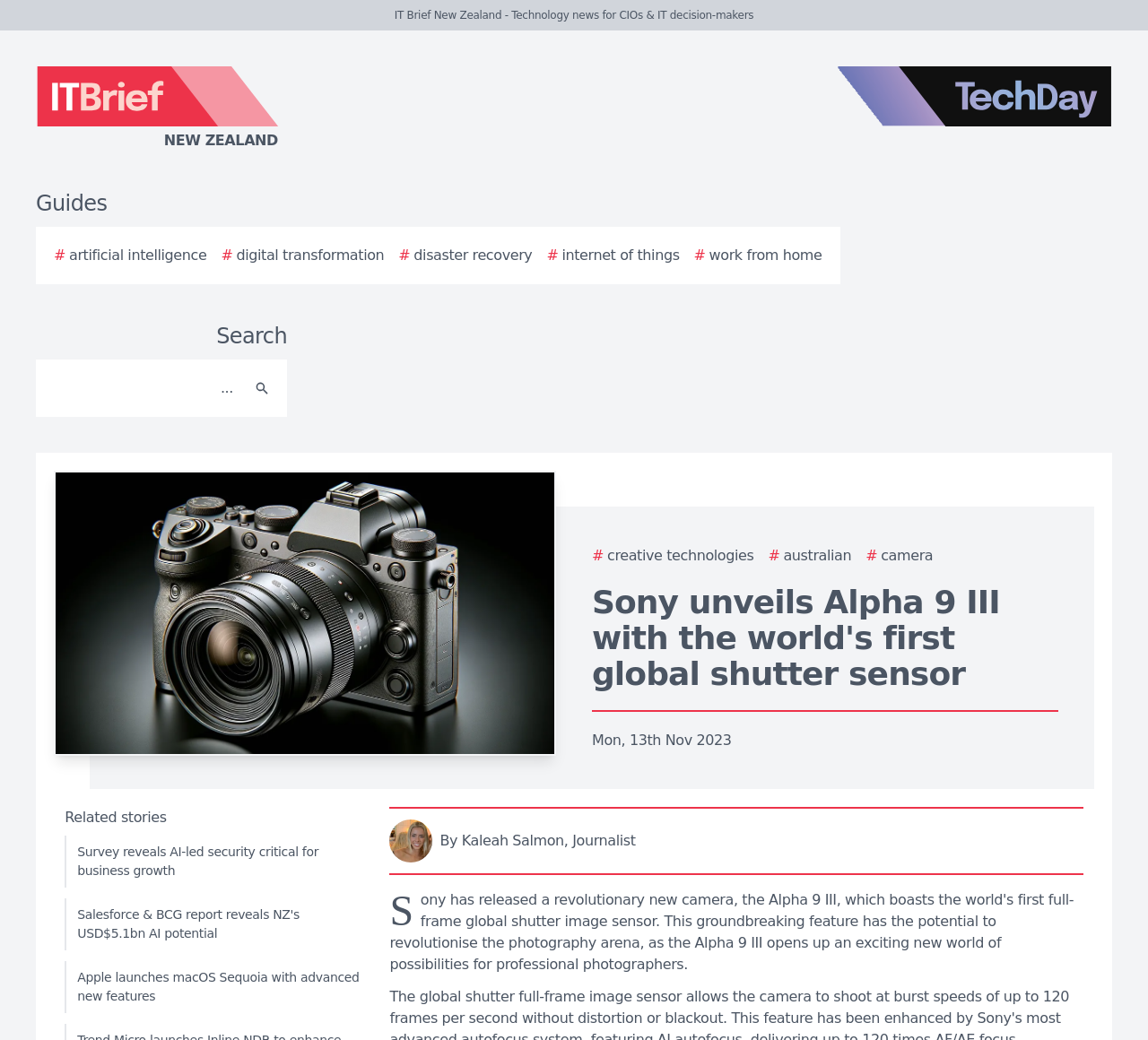Find the bounding box coordinates of the clickable element required to execute the following instruction: "View related stories". Provide the coordinates as four float numbers between 0 and 1, i.e., [left, top, right, bottom].

[0.056, 0.778, 0.145, 0.794]